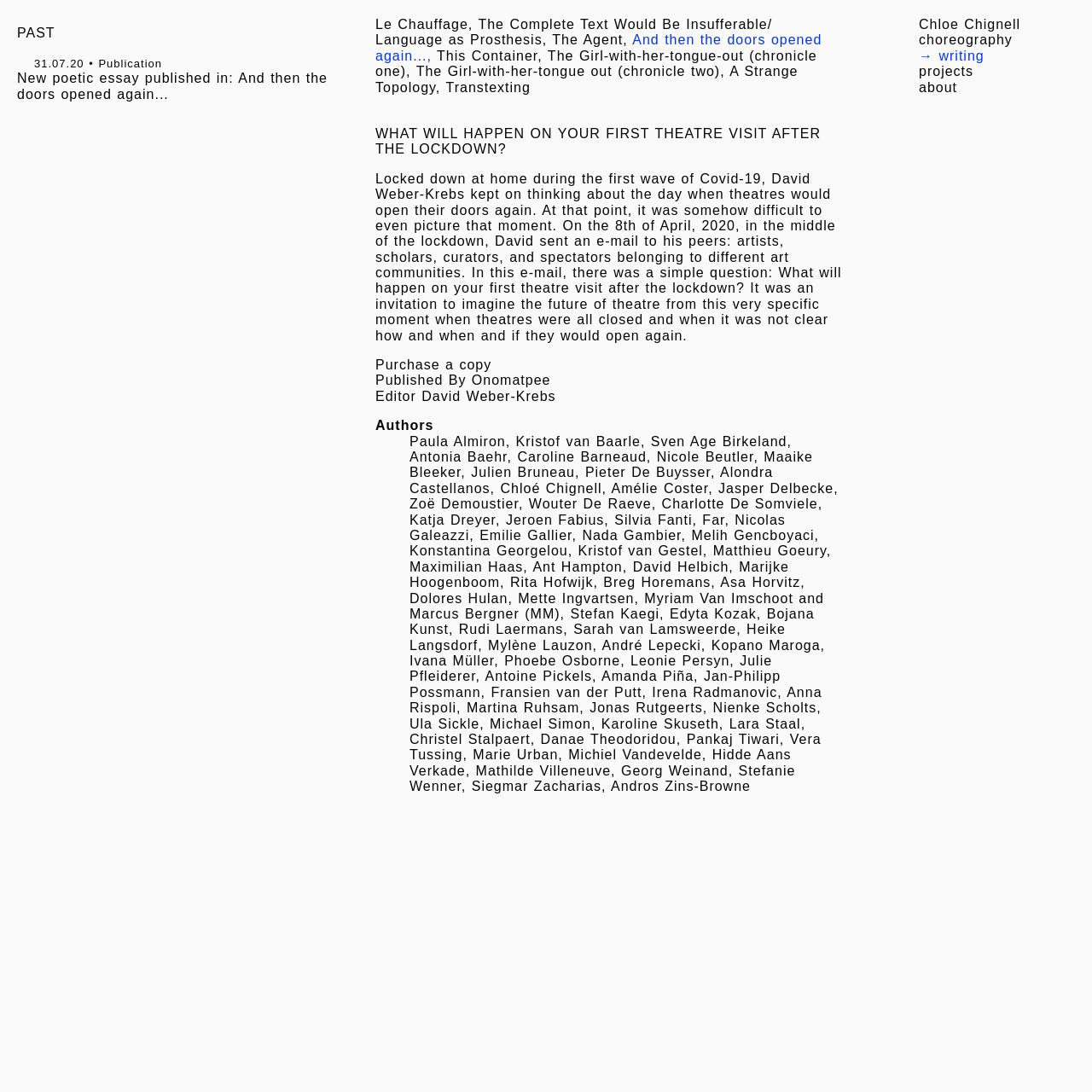Provide a comprehensive caption for the webpage.

This webpage appears to be a publication page for a book titled "And then the doors opened again..." by Chloe Chignell. At the top of the page, there are several links to other publications, including "Le Chauffage," "The Complete Text Would Be Insufferable/ Language as Prosthesis," and "The Agent." These links are positioned horizontally, with "Le Chauffage" on the left and "The Agent" on the right.

Below these links, there is a title "WHAT WILL HAPPEN ON YOUR FIRST THEATRE VISIT AFTER THE LOCKDOWN?" in a larger font, followed by a paragraph of text that describes the book's content. The text explains that the book is a collection of responses to a question posed by David Weber-Krebs during the COVID-19 lockdown, asking what will happen on the first theatre visit after the lockdown.

To the right of the title, there is a list of links to other sections of the website, including "Chloe Chignell," "choreography," "→ writing," "projects," and "about." These links are positioned vertically, with "Chloe Chignell" at the top and "about" at the bottom.

Below the paragraph of text, there are two description lists that provide more information about the book. The first list includes a link to purchase a copy, the publisher "Onomatopee," and the editor "David Weber-Krebs." The second list includes a list of authors, with 54 names listed in a single block of text.

At the very top of the page, there is a small link to "PAST" and a link to a publication dated "31.07.20 • Publication New poetic essay published in: And then the doors opened again..."